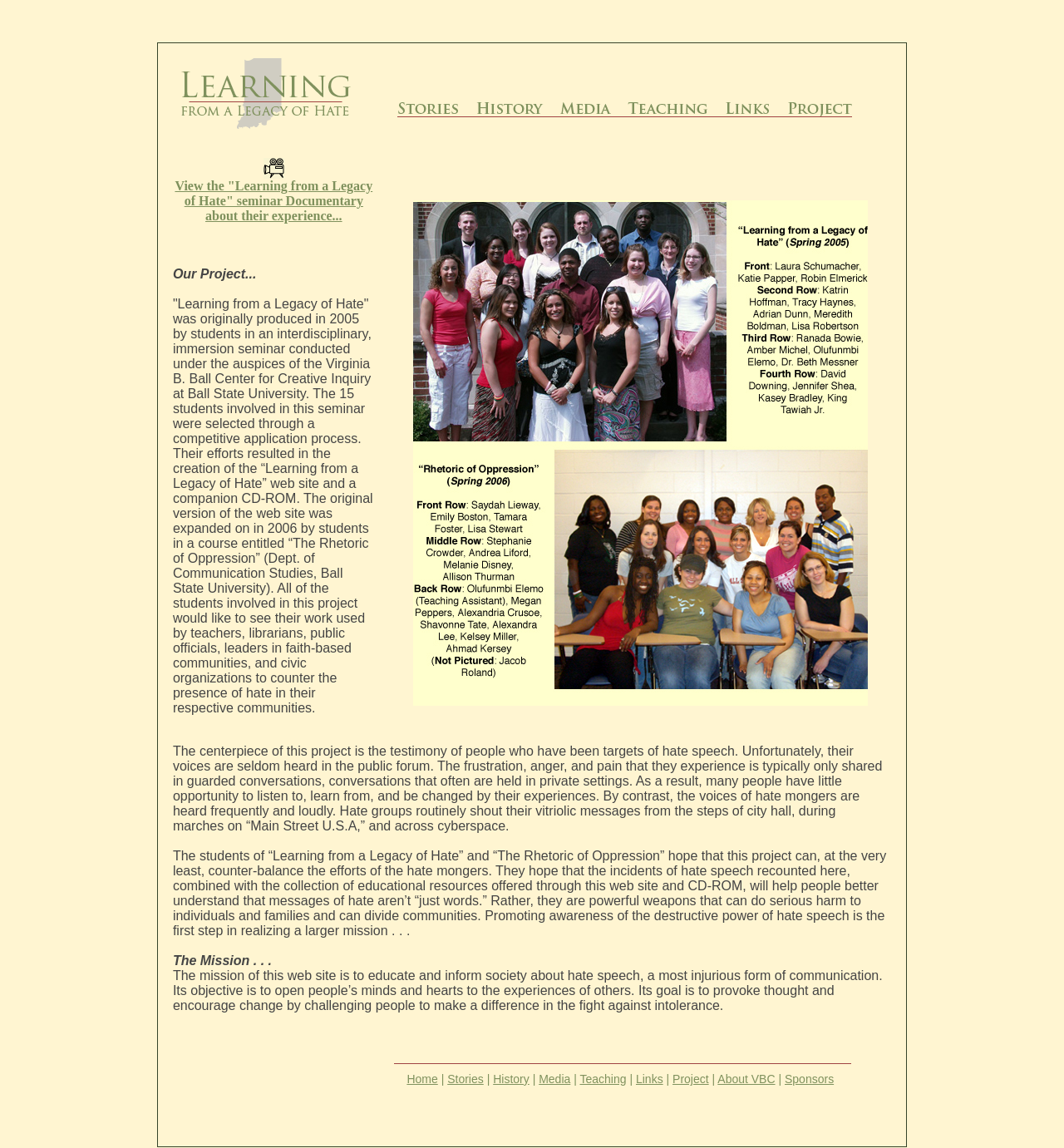Find the bounding box coordinates for the HTML element described in this sentence: "Teaching". Provide the coordinates as four float numbers between 0 and 1, in the format [left, top, right, bottom].

[0.545, 0.934, 0.589, 0.946]